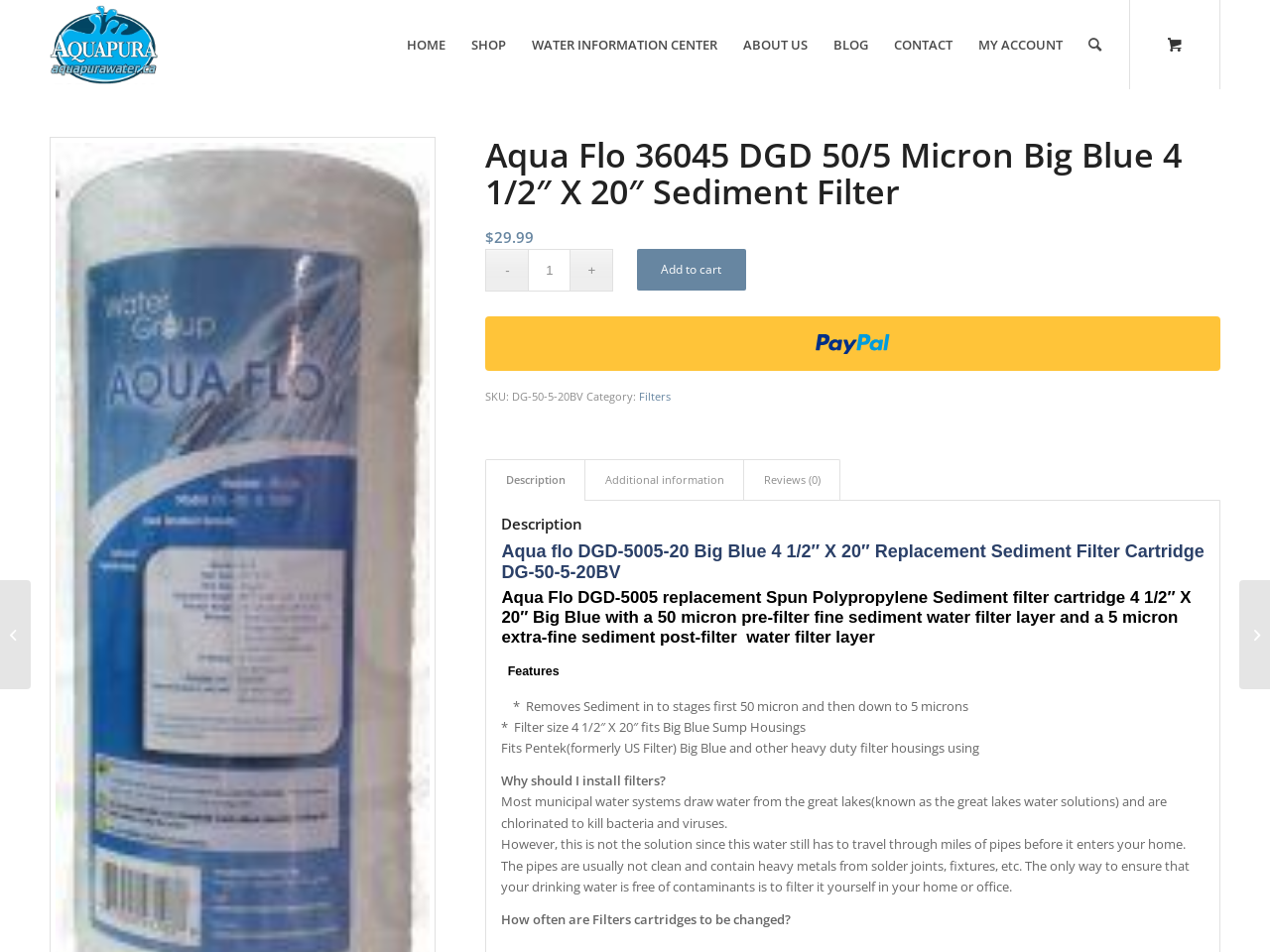Pinpoint the bounding box coordinates of the clickable element needed to complete the instruction: "Click on the 'HOME' menu item". The coordinates should be provided as four float numbers between 0 and 1: [left, top, right, bottom].

[0.31, 0.0, 0.361, 0.094]